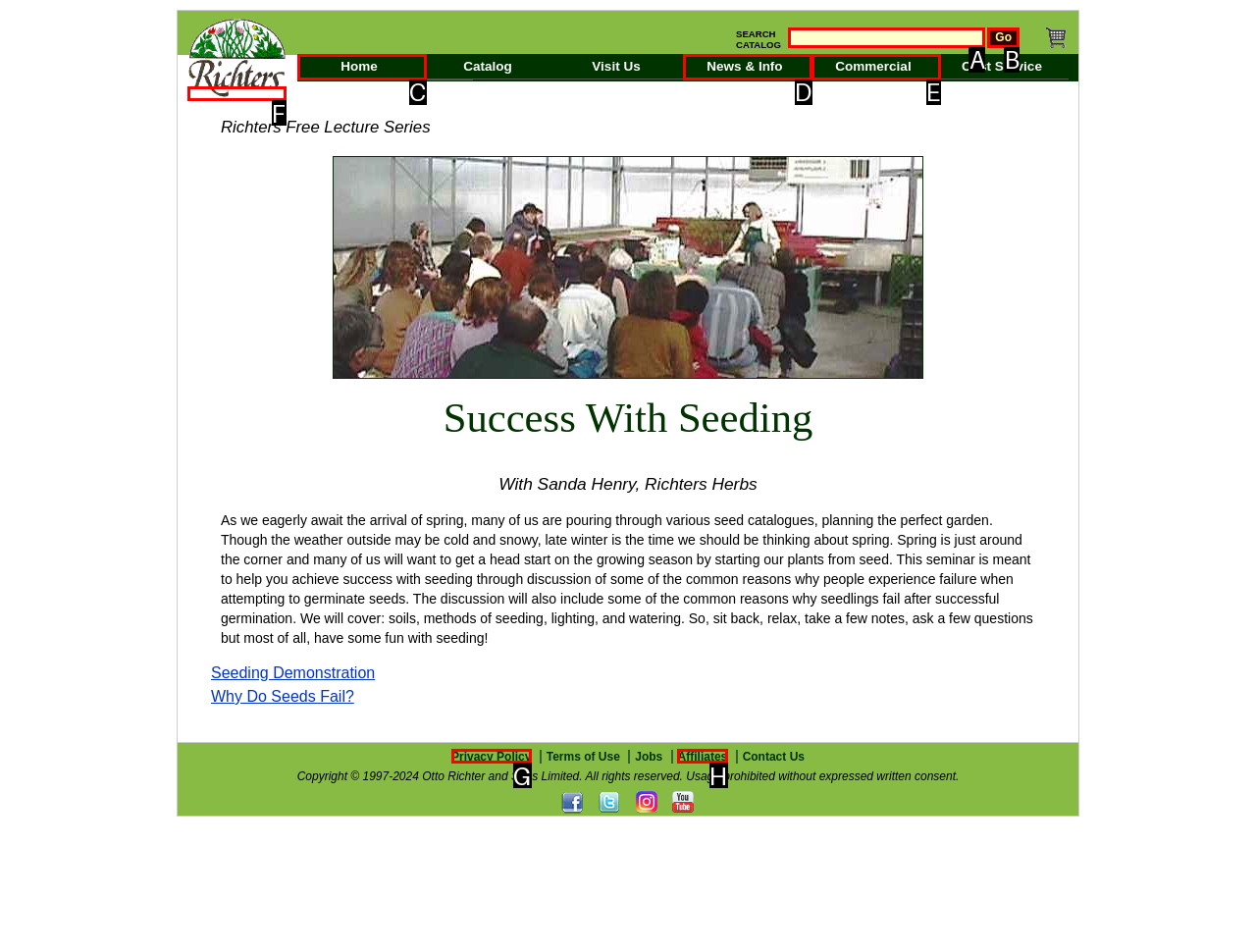Using the description: News & Info, find the corresponding HTML element. Provide the letter of the matching option directly.

D